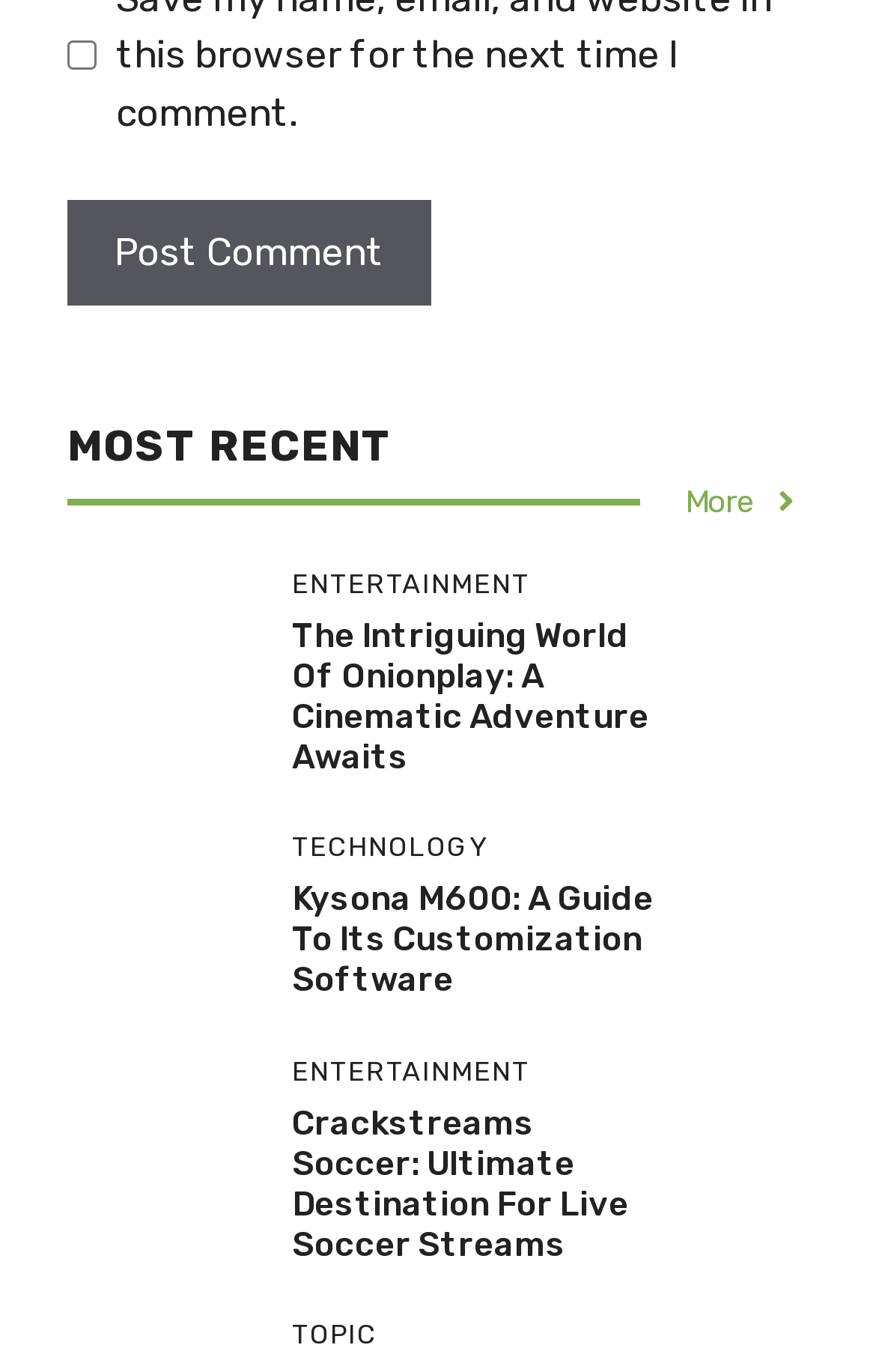How many figures are present on the webpage?
Please provide a comprehensive answer based on the visual information in the image.

There are three figures present on the webpage, each containing an image and a link. The figures are for 'Onionplay', 'Kysona M600 Software', and 'Crackstreams'.